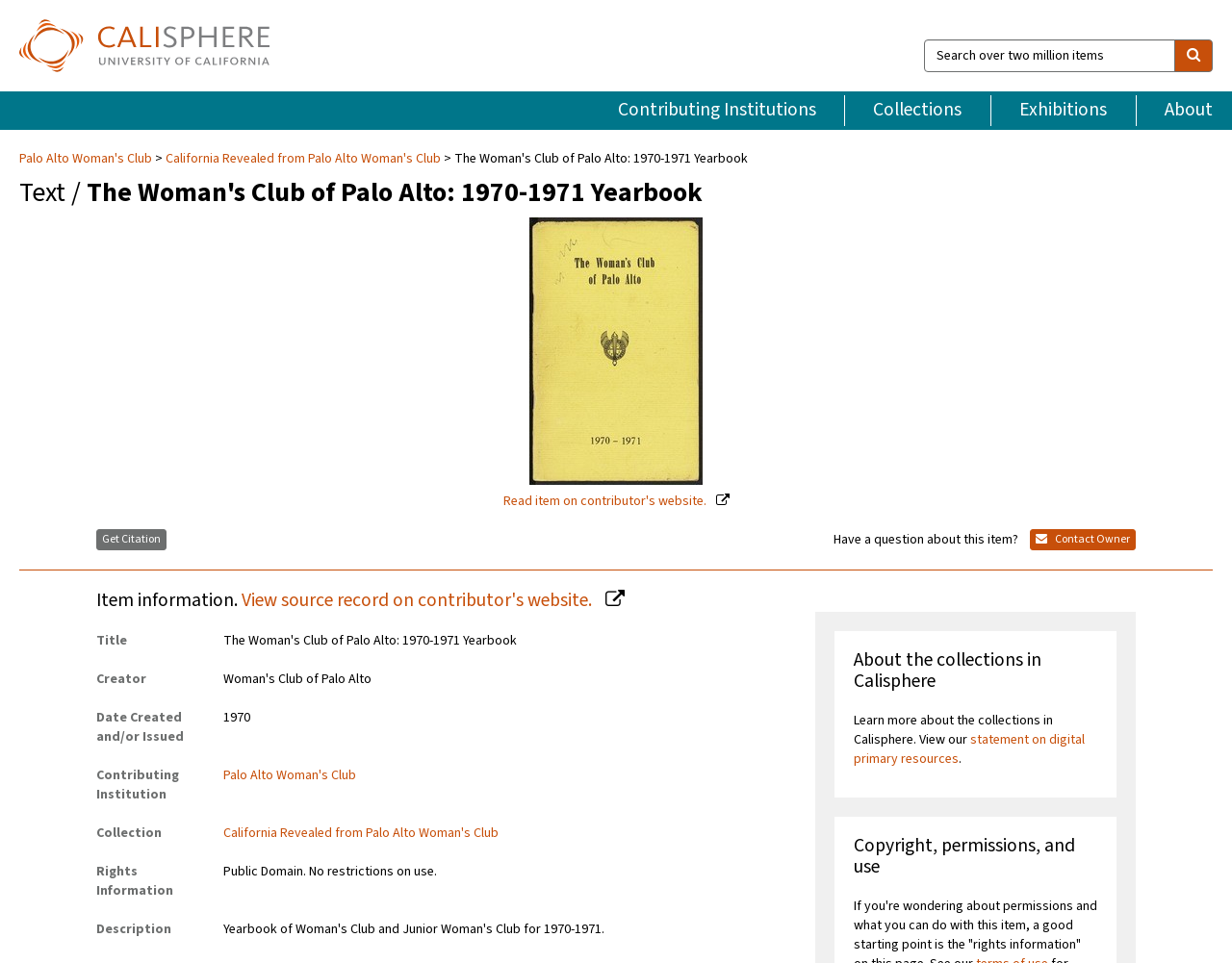Kindly determine the bounding box coordinates of the area that needs to be clicked to fulfill this instruction: "Read item on contributor's website".

[0.408, 0.225, 0.592, 0.53]